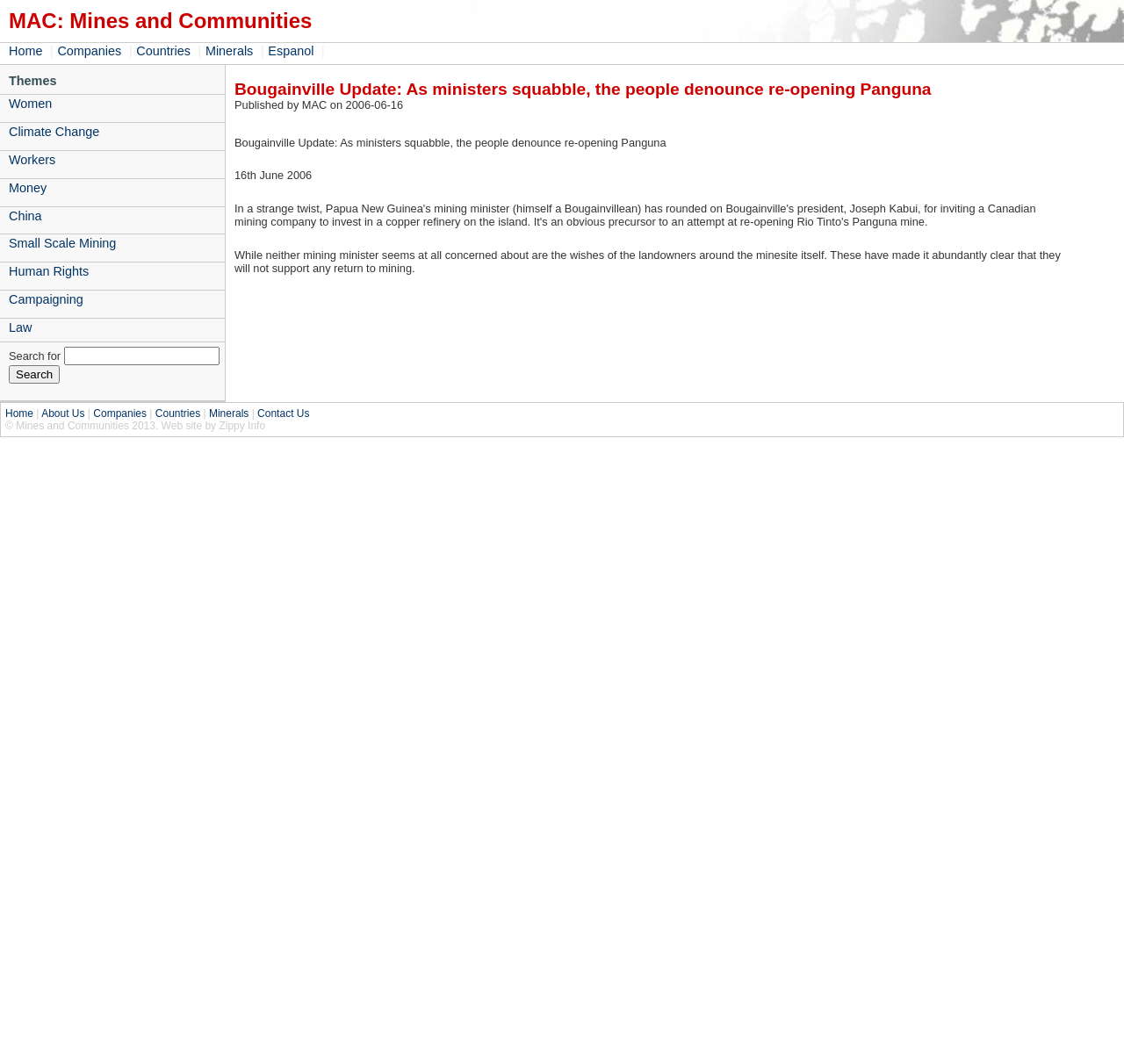What is the purpose of the textbox?
Please answer the question as detailed as possible based on the image.

The textbox is located next to the 'Search' button, and it is likely used for searching the website for specific content.